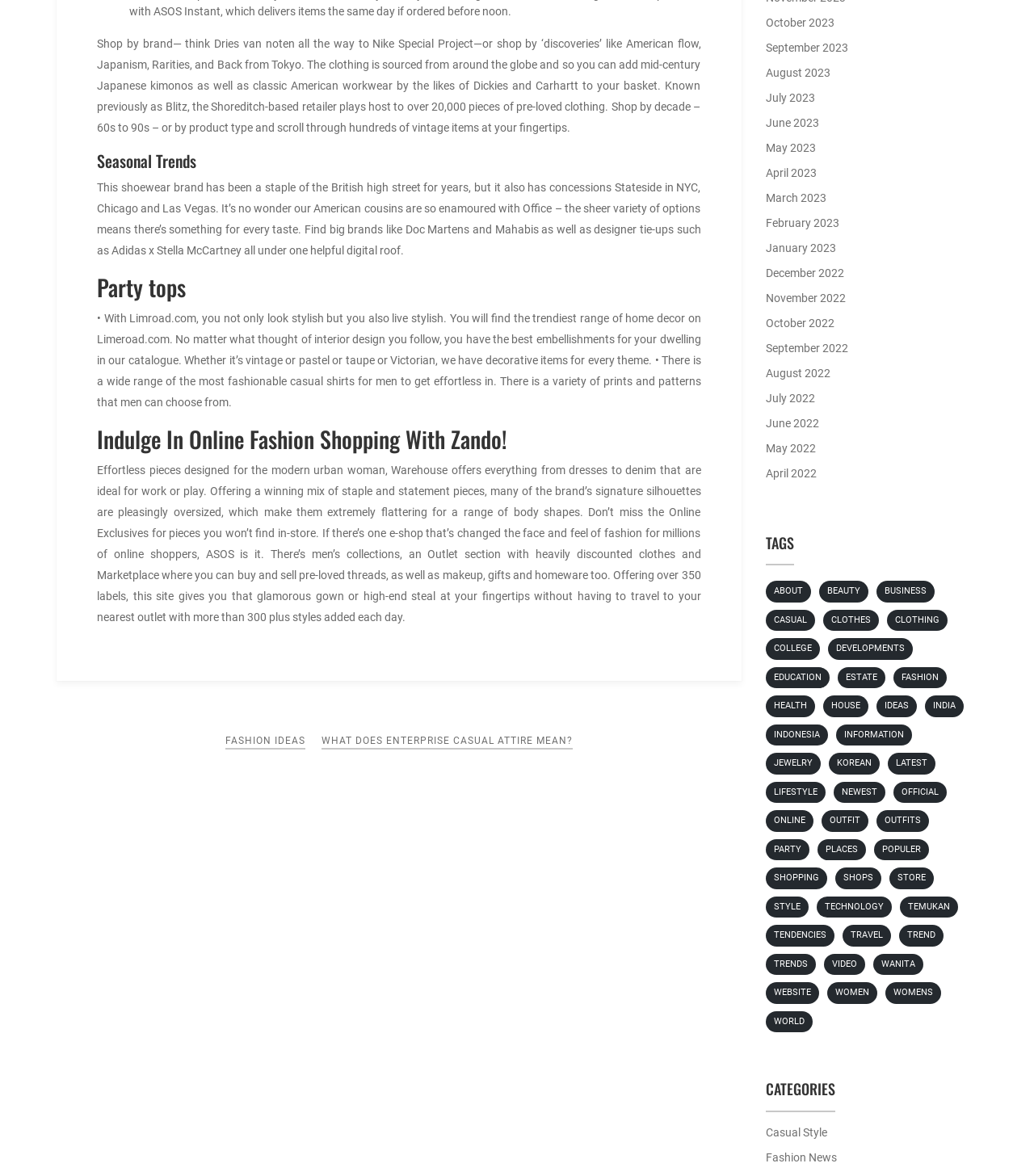Answer the question below in one word or phrase:
What type of woman is Warehouse's clothing designed for?

modern urban